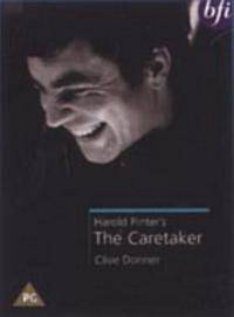Who directed the film?
Please answer the question as detailed as possible based on the image.

The film cover features the director's name, Clive Donner, which suggests that he is the one who directed the film adaptation of Harold Pinter's 'The Caretaker'.